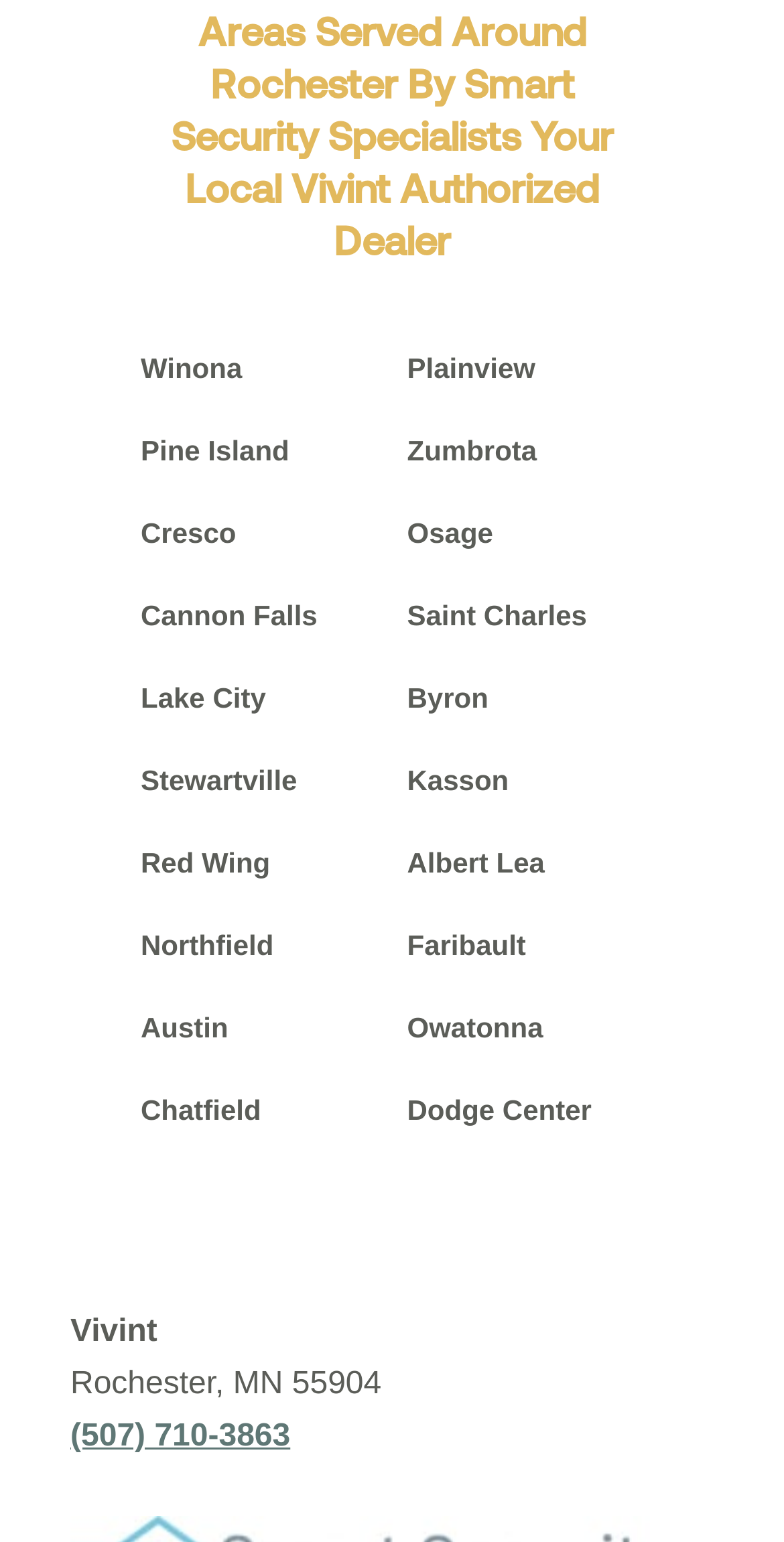Find the bounding box of the UI element described as follows: "J.G.S.D.F Motorcycle Reconnaissance Set".

None